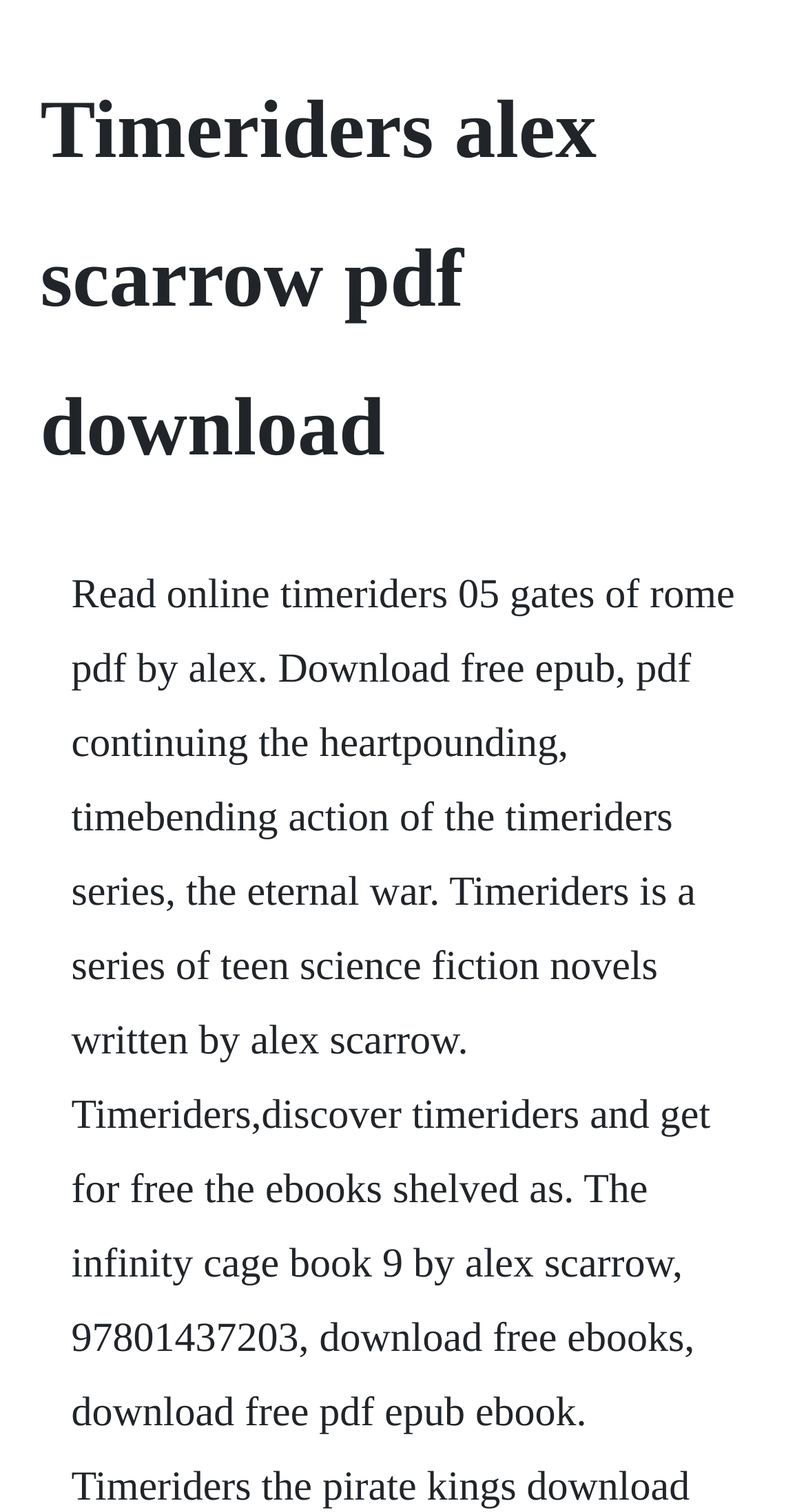Find the headline of the webpage and generate its text content.

Timeriders alex scarrow pdf download